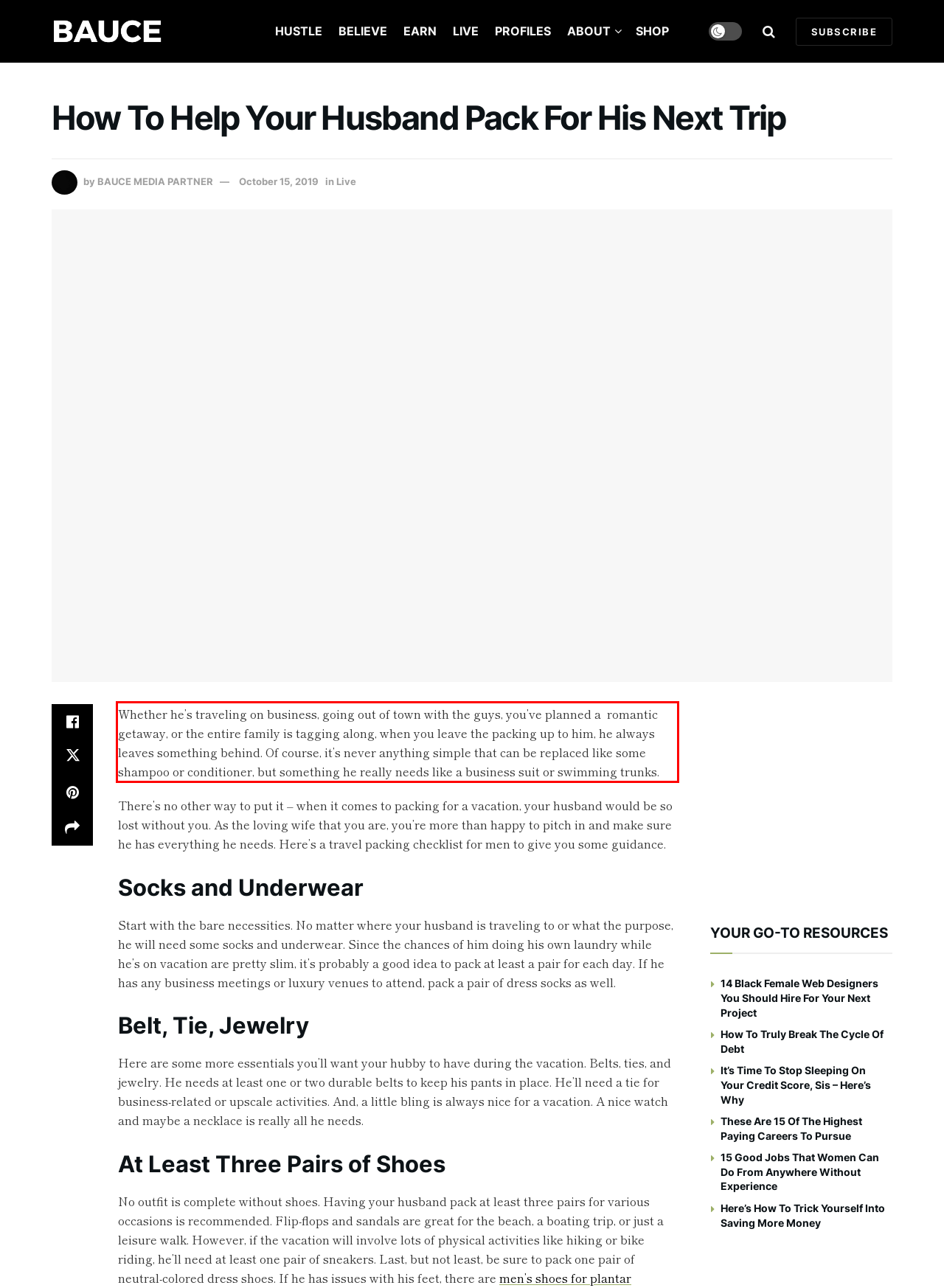Using the provided screenshot of a webpage, recognize the text inside the red rectangle bounding box by performing OCR.

Whether he’s traveling on business, going out of town with the guys, you’ve planned a romantic getaway, or the entire family is tagging along, when you leave the packing up to him, he always leaves something behind. Of course, it’s never anything simple that can be replaced like some shampoo or conditioner, but something he really needs like a business suit or swimming trunks.